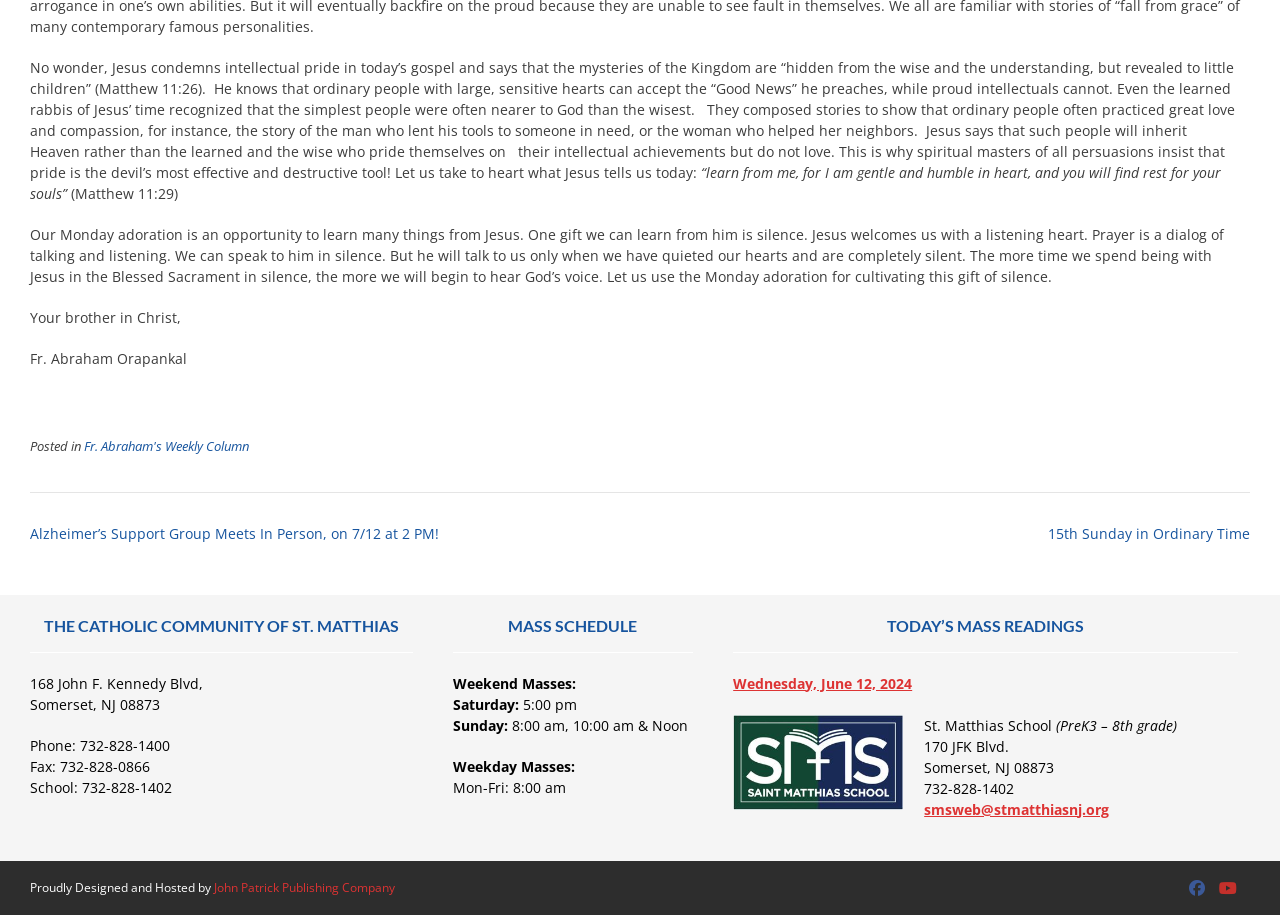For the following element description, predict the bounding box coordinates in the format (top-left x, top-left y, bottom-right x, bottom-right y). All values should be floating point numbers between 0 and 1. Description: smsweb@stmatthiasnj.org

[0.722, 0.874, 0.867, 0.895]